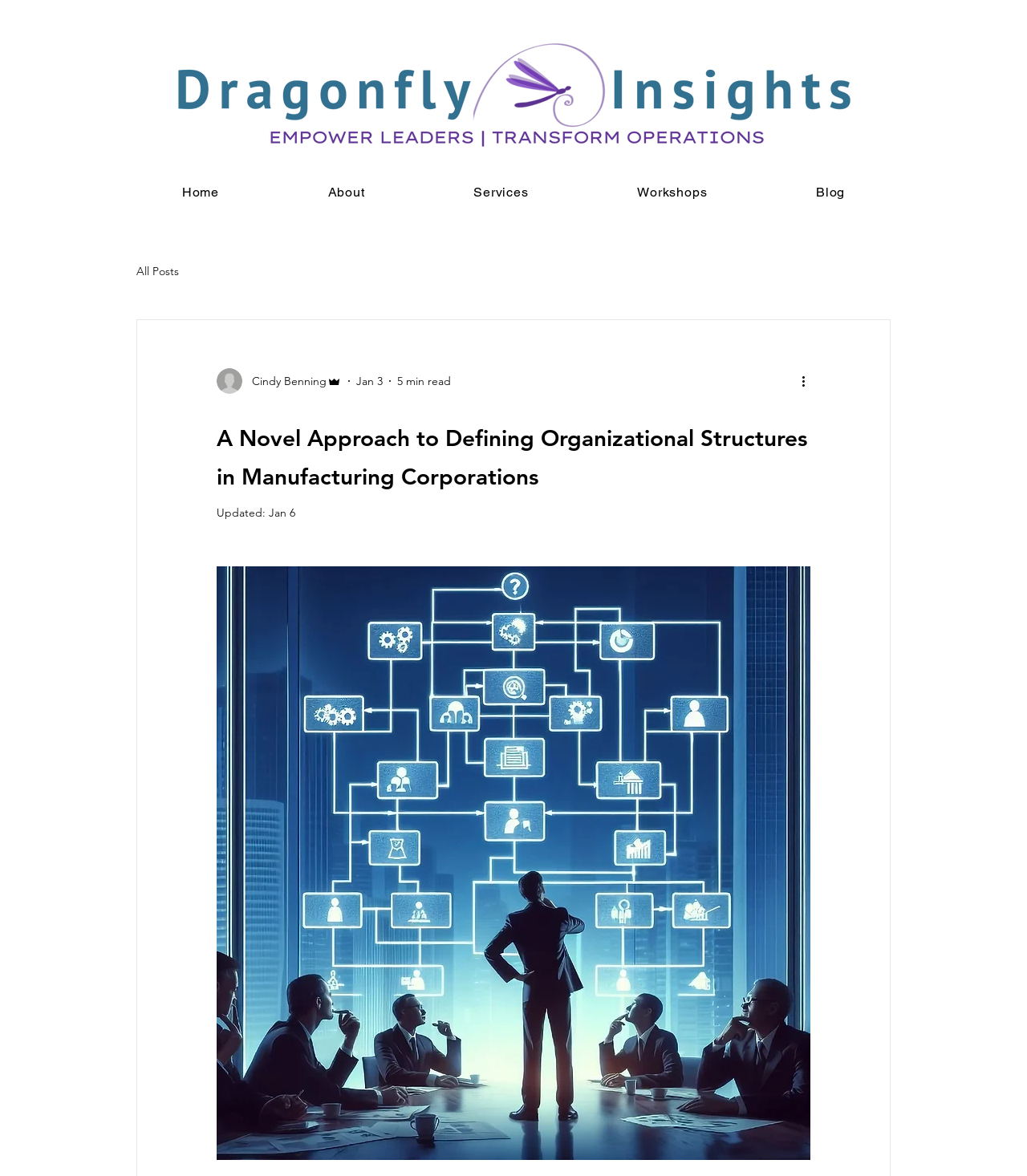Give a one-word or one-phrase response to the question:
How many links are in the main navigation?

5